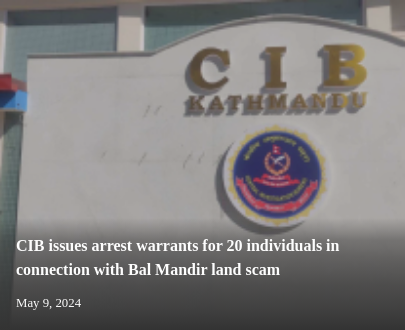How many individuals are linked to the land scam?
Refer to the image and provide a one-word or short phrase answer.

20